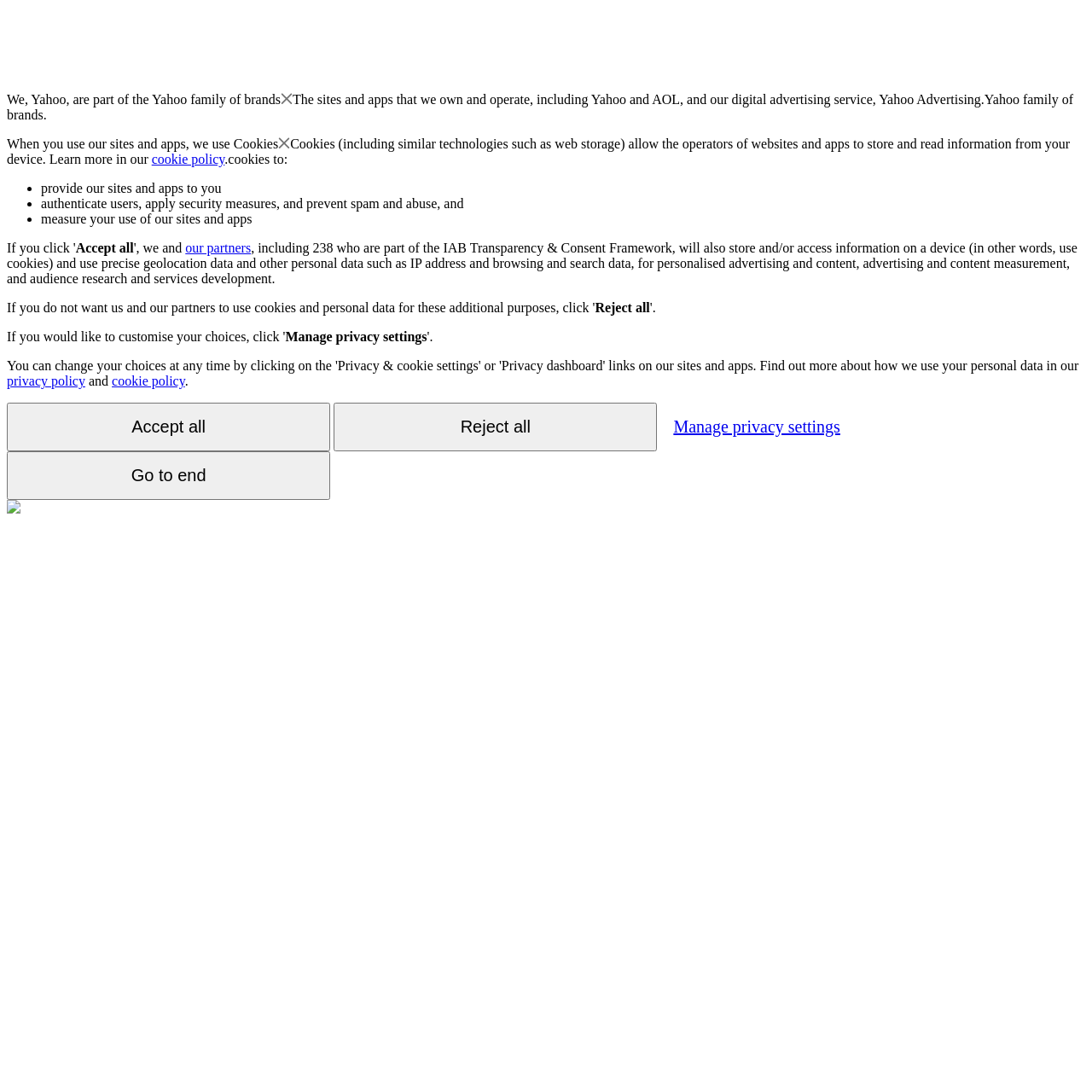Bounding box coordinates should be in the format (top-left x, top-left y, bottom-right x, bottom-right y) and all values should be floating point numbers between 0 and 1. Determine the bounding box coordinate for the UI element described as: Manage privacy settings

[0.605, 0.37, 0.781, 0.411]